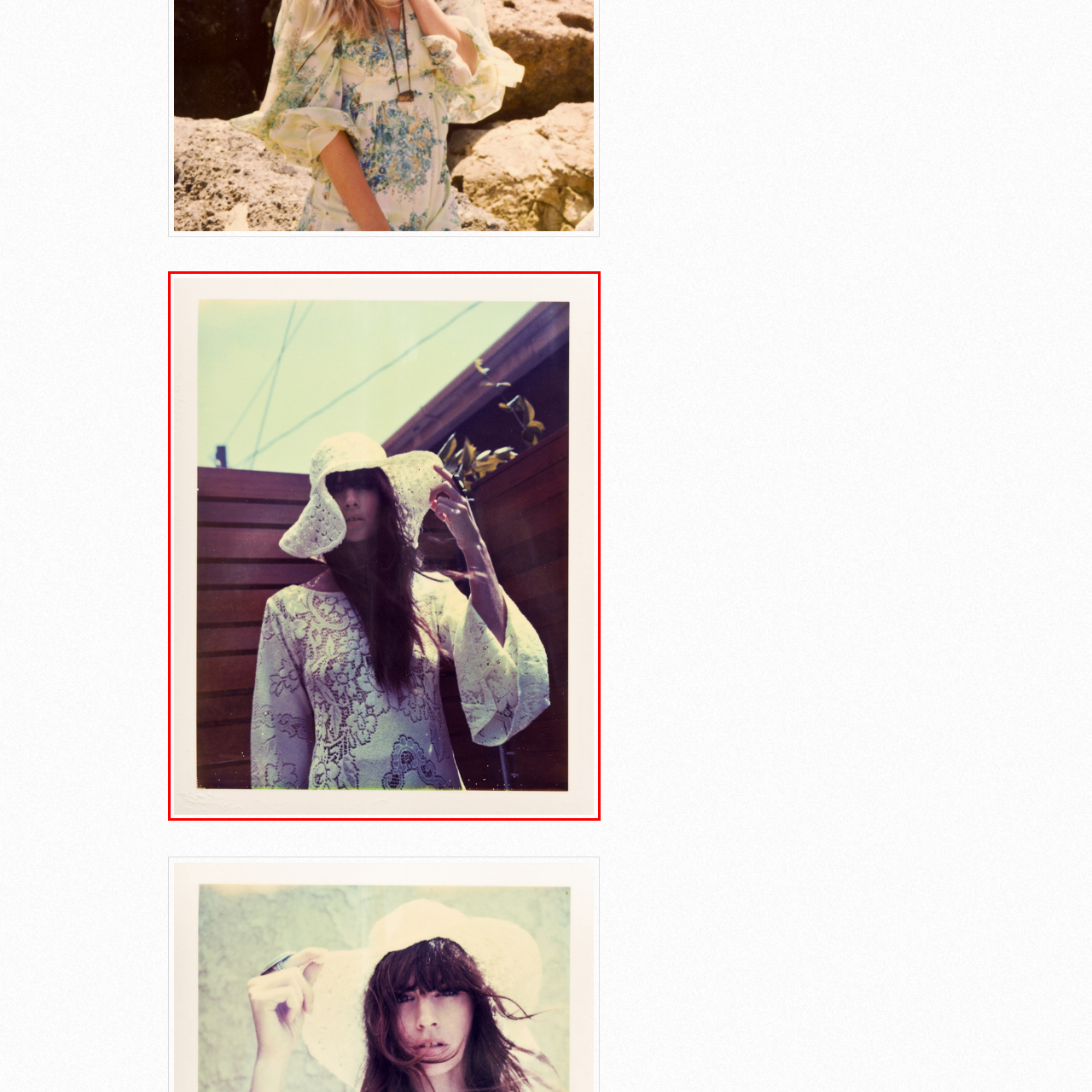What is the atmosphere of the scene? Check the image surrounded by the red bounding box and reply with a single word or a short phrase.

Inviting and nostalgic